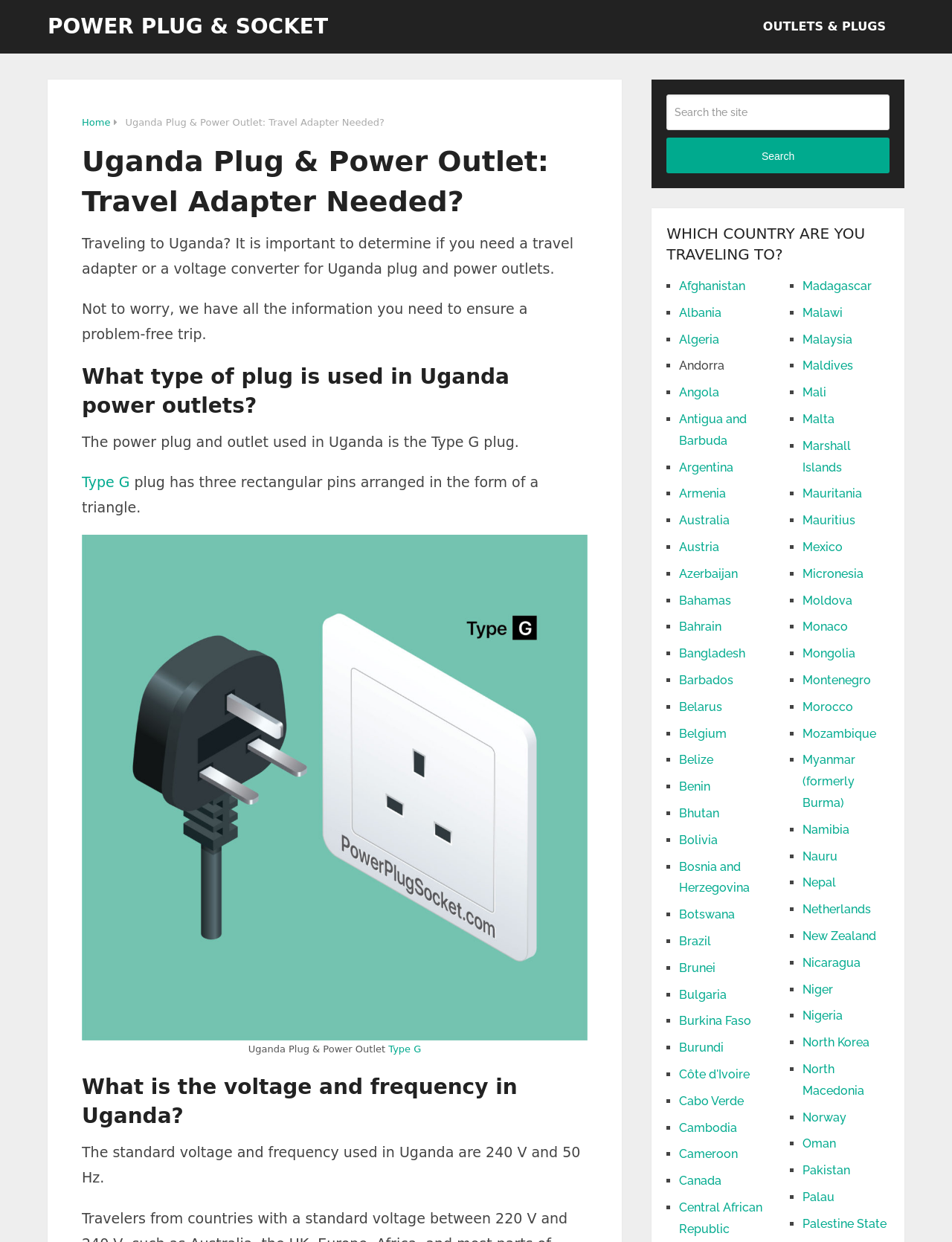Please identify and generate the text content of the webpage's main heading.

Uganda Plug & Power Outlet: Travel Adapter Needed?